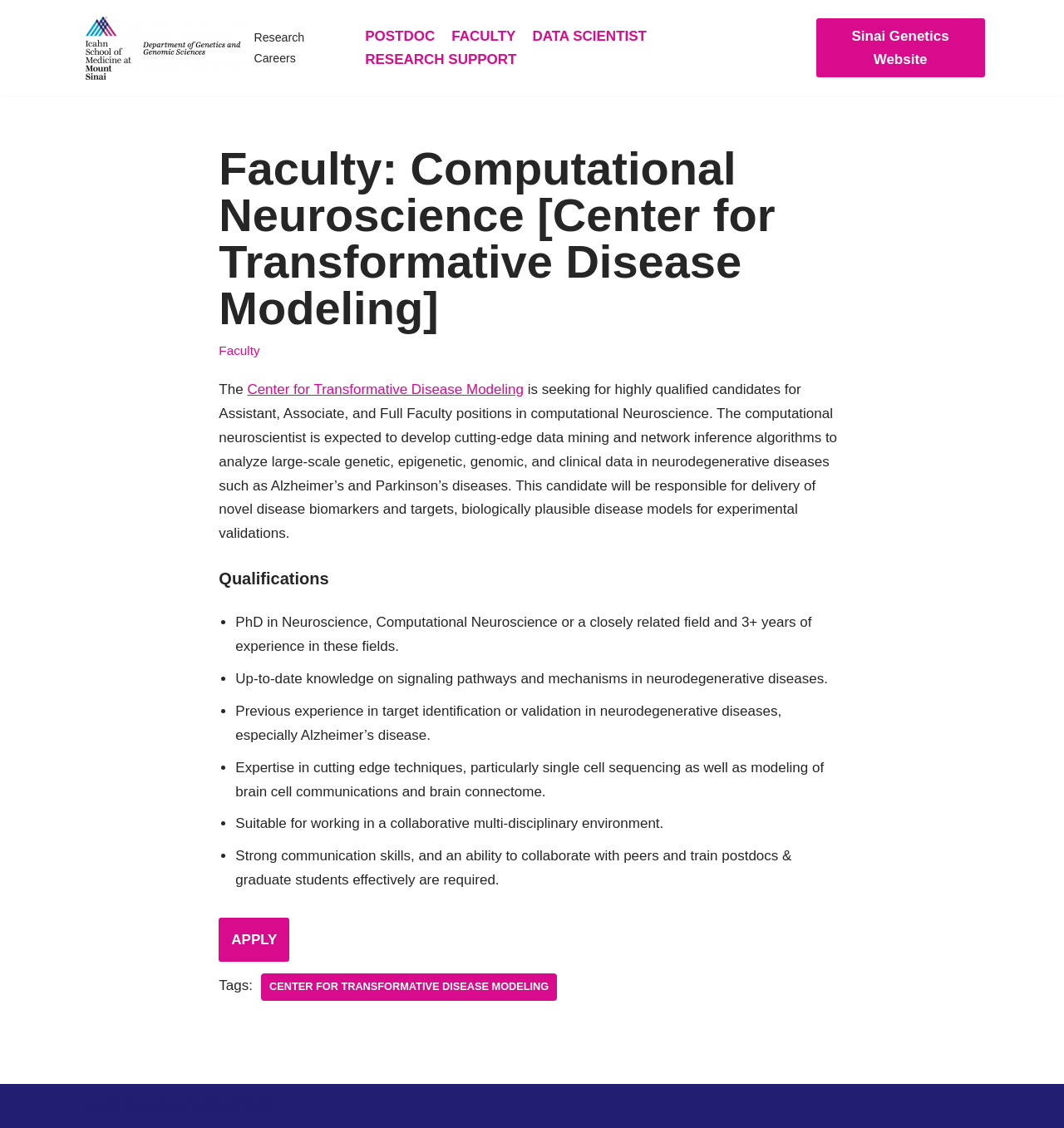Could you identify the text that serves as the heading for this webpage?

Faculty: Computational Neuroscience [Center for Transformative Disease Modeling]